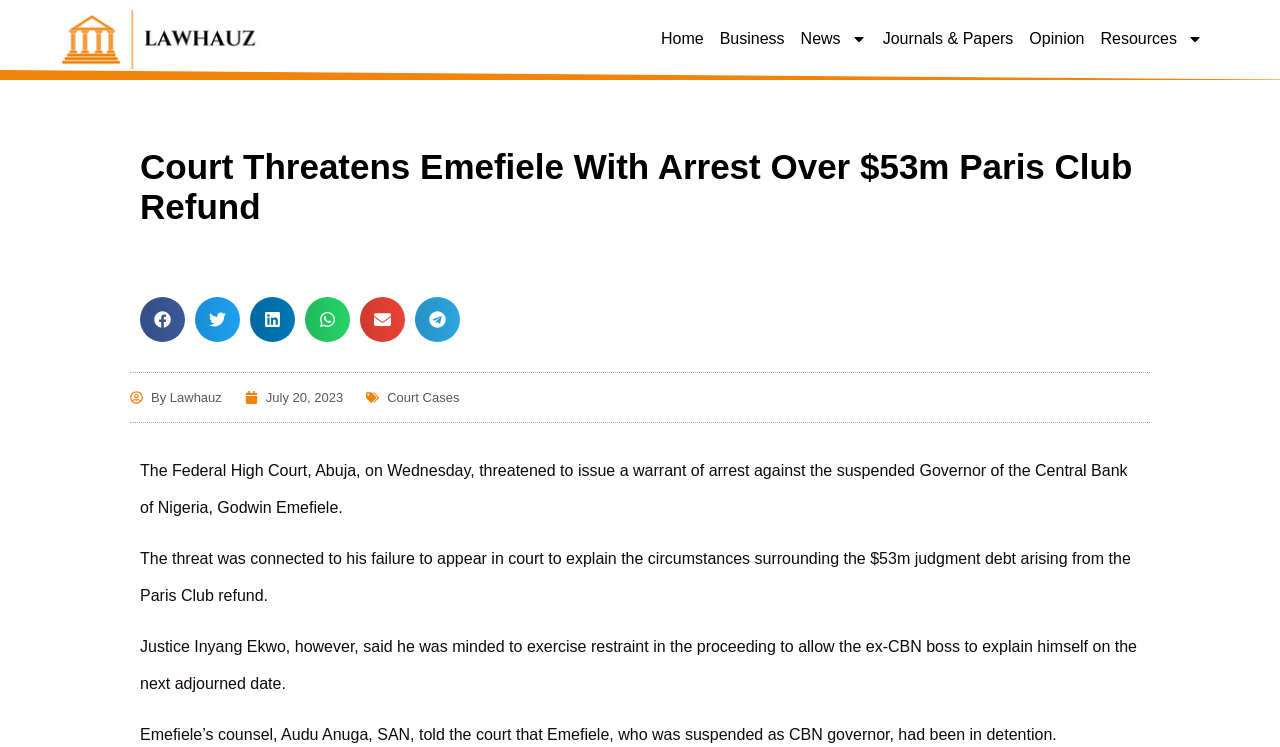Based on the image, provide a detailed response to the question:
How much is the judgment debt arising from the Paris Club refund?

I found the answer by reading the second paragraph of the article, which states 'The threat was connected to his failure to appear in court to explain the circumstances surrounding the $53m judgment debt arising from the Paris Club refund.'